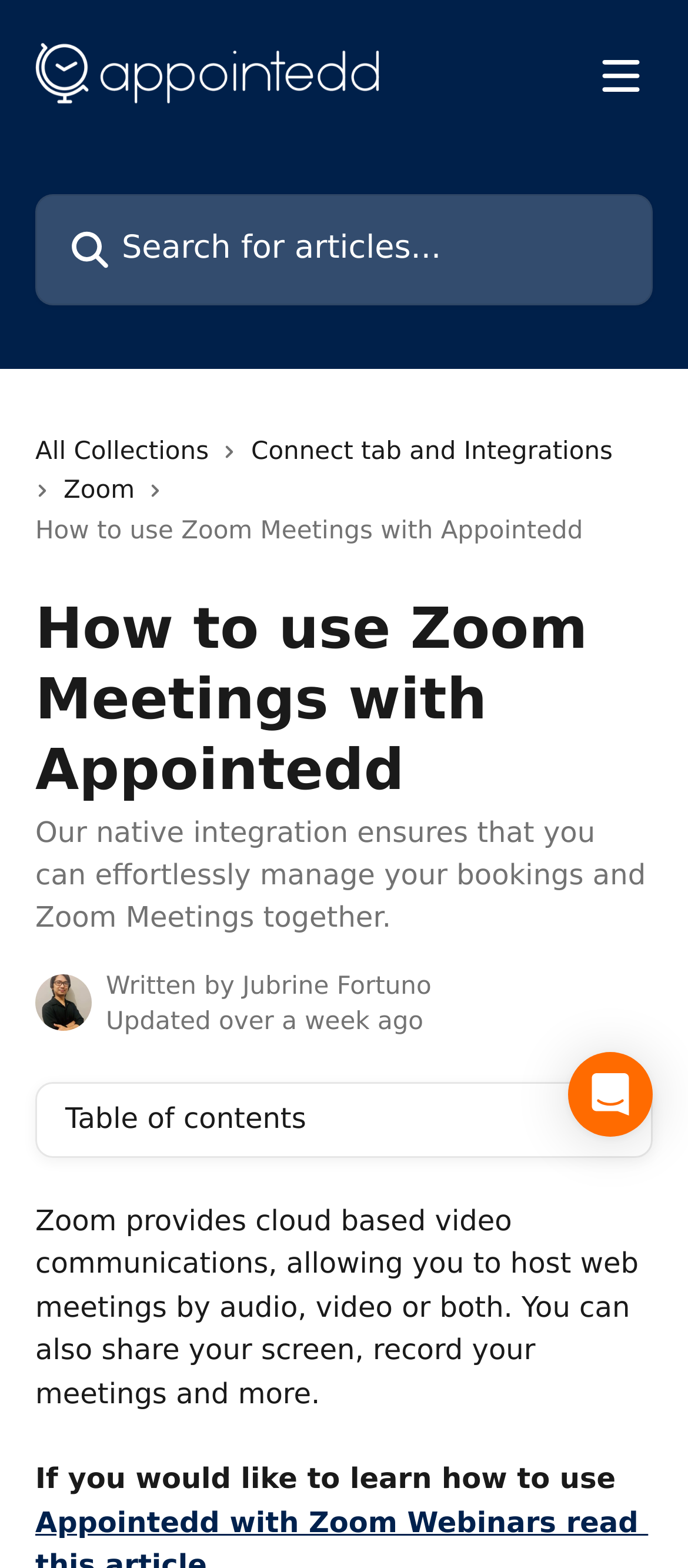From the details in the image, provide a thorough response to the question: Who wrote this article?

The article mentions 'Written by' followed by the name 'Jubrine Fortuno' and an avatar image, indicating that Jubrine Fortuno is the author of this article.